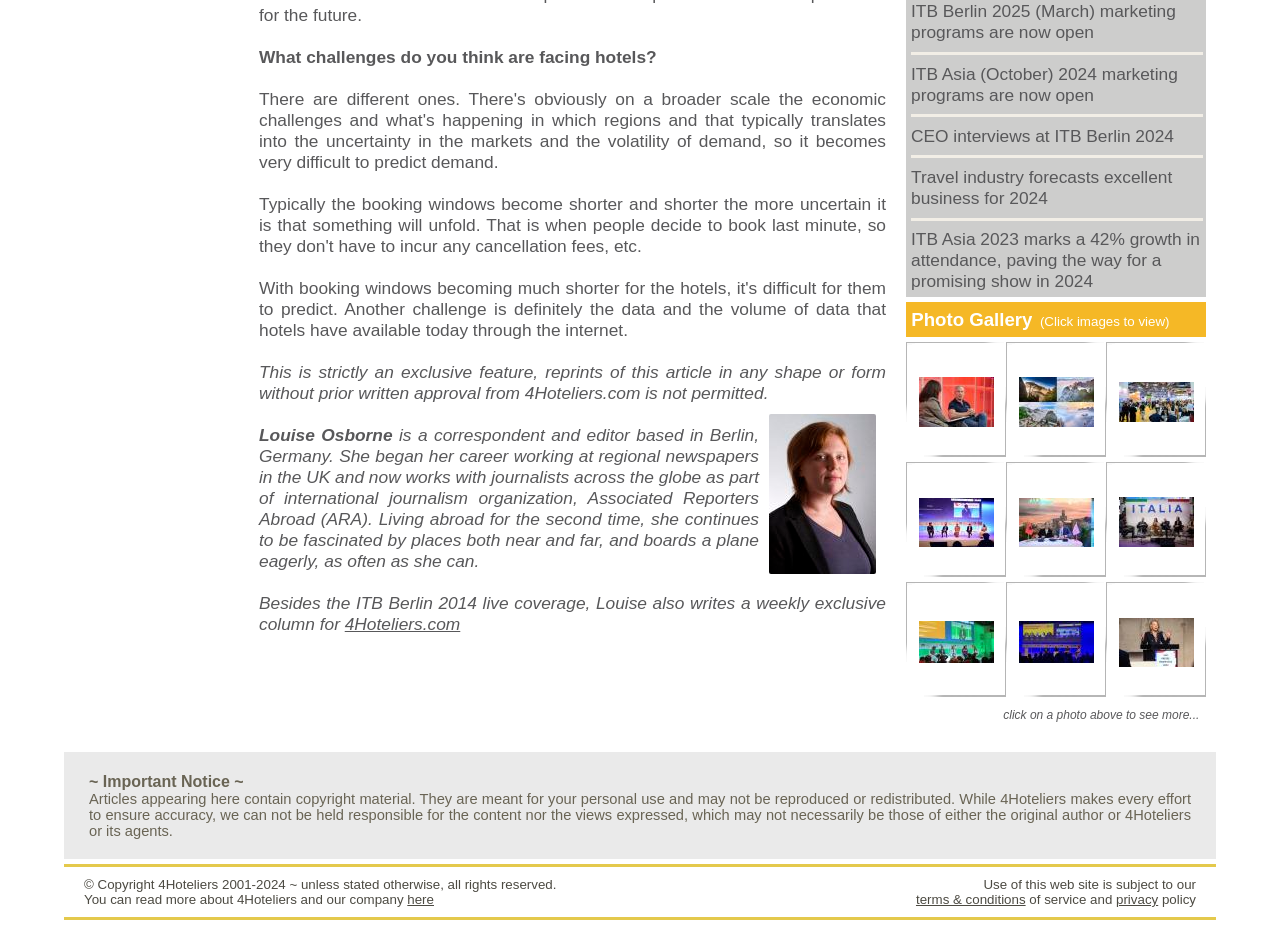What is the theme of the webpage?
Based on the visual details in the image, please answer the question thoroughly.

Based on the links and content on the webpage, it appears to be related to the travel industry, with mentions of ITB Berlin and ITB Asia, which are likely travel conferences or events.